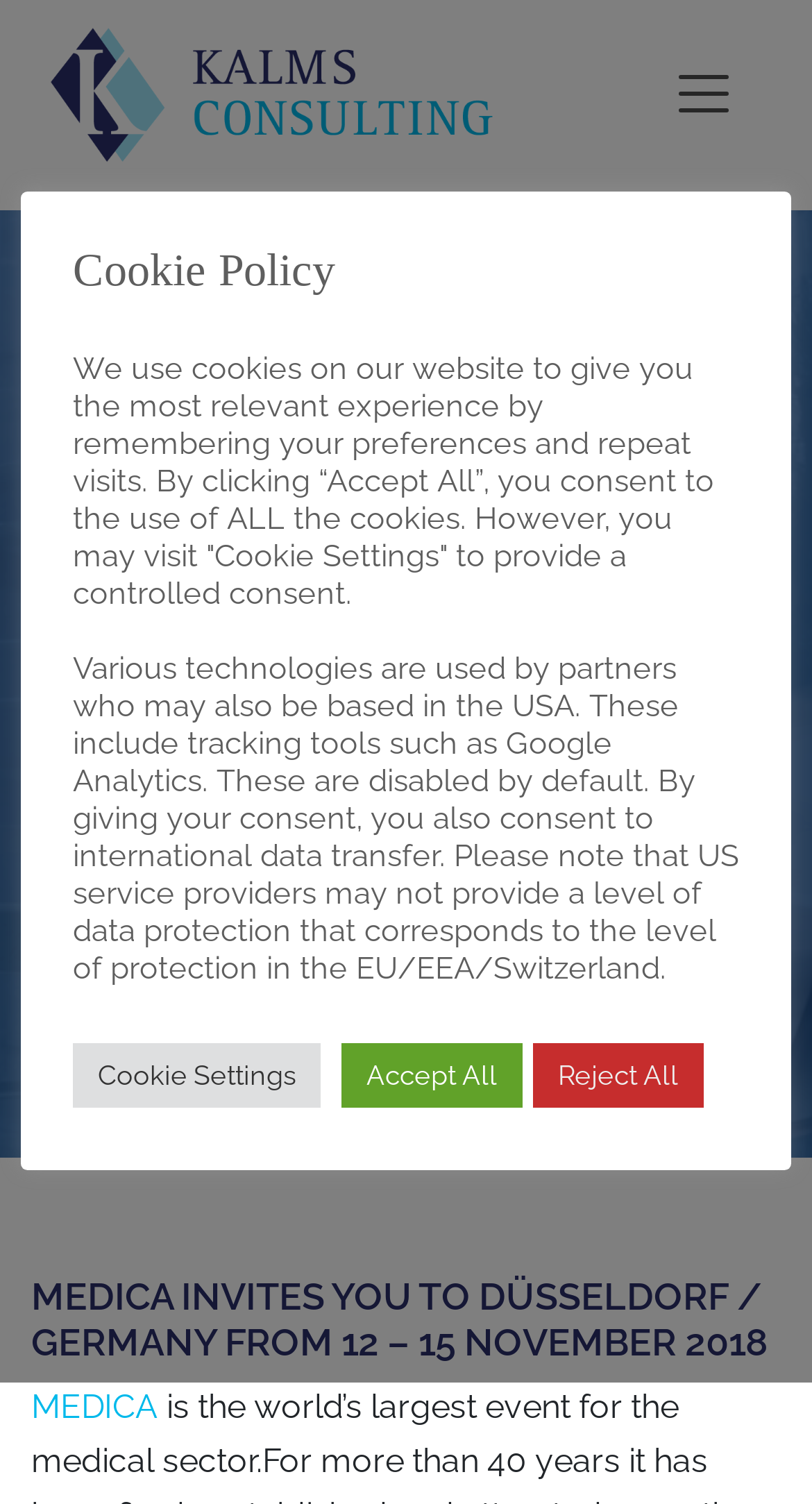Given the element description, predict the bounding box coordinates in the format (top-left x, top-left y, bottom-right x, bottom-right y). Make sure all values are between 0 and 1. Here is the element description: MEDICA

[0.038, 0.923, 0.195, 0.949]